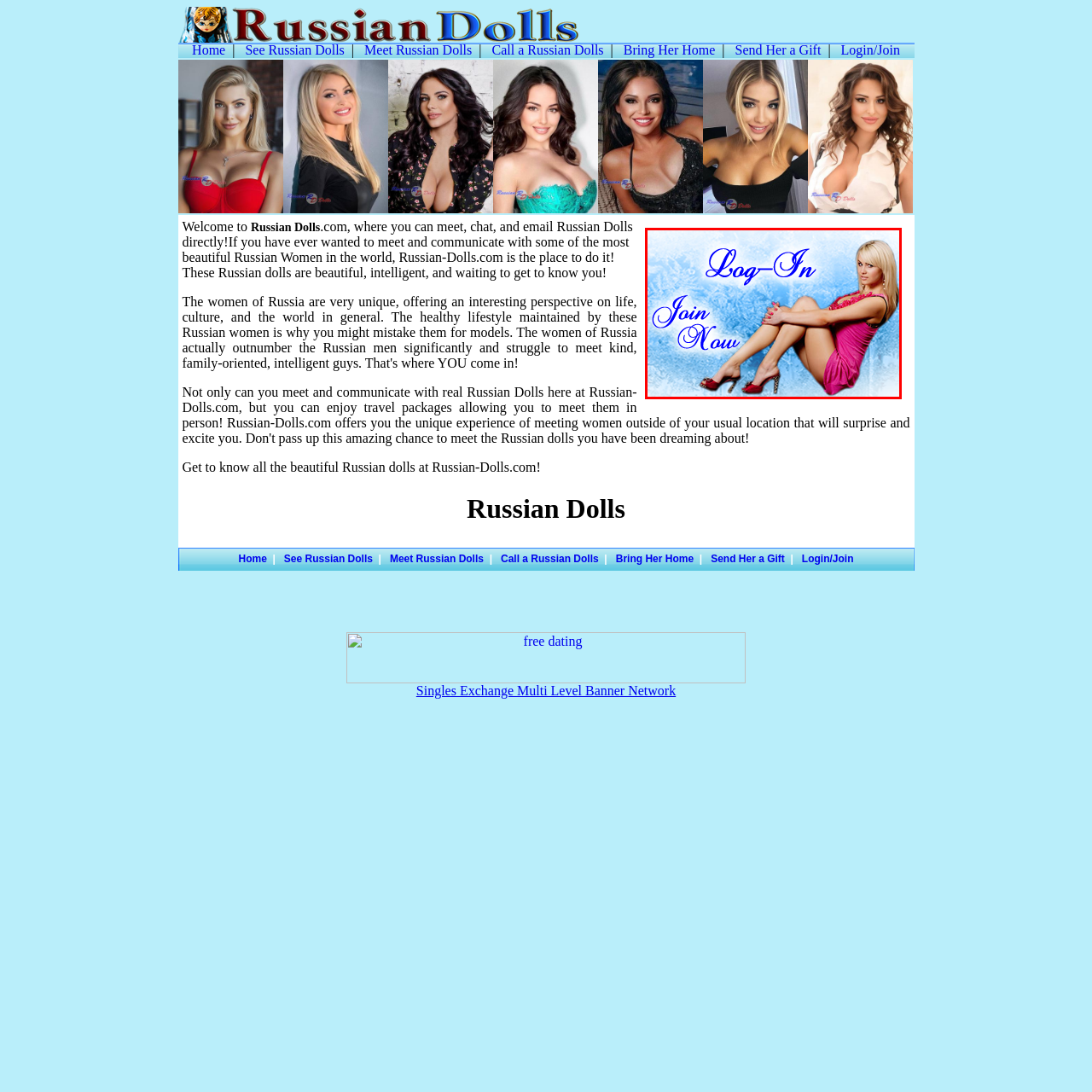What is the color of the woman's dress?
Examine the content inside the red bounding box in the image and provide a thorough answer to the question based on that visual information.

The caption states that the woman is dressed in a 'form-fitting pink dress', which highlights her stylish appearance.